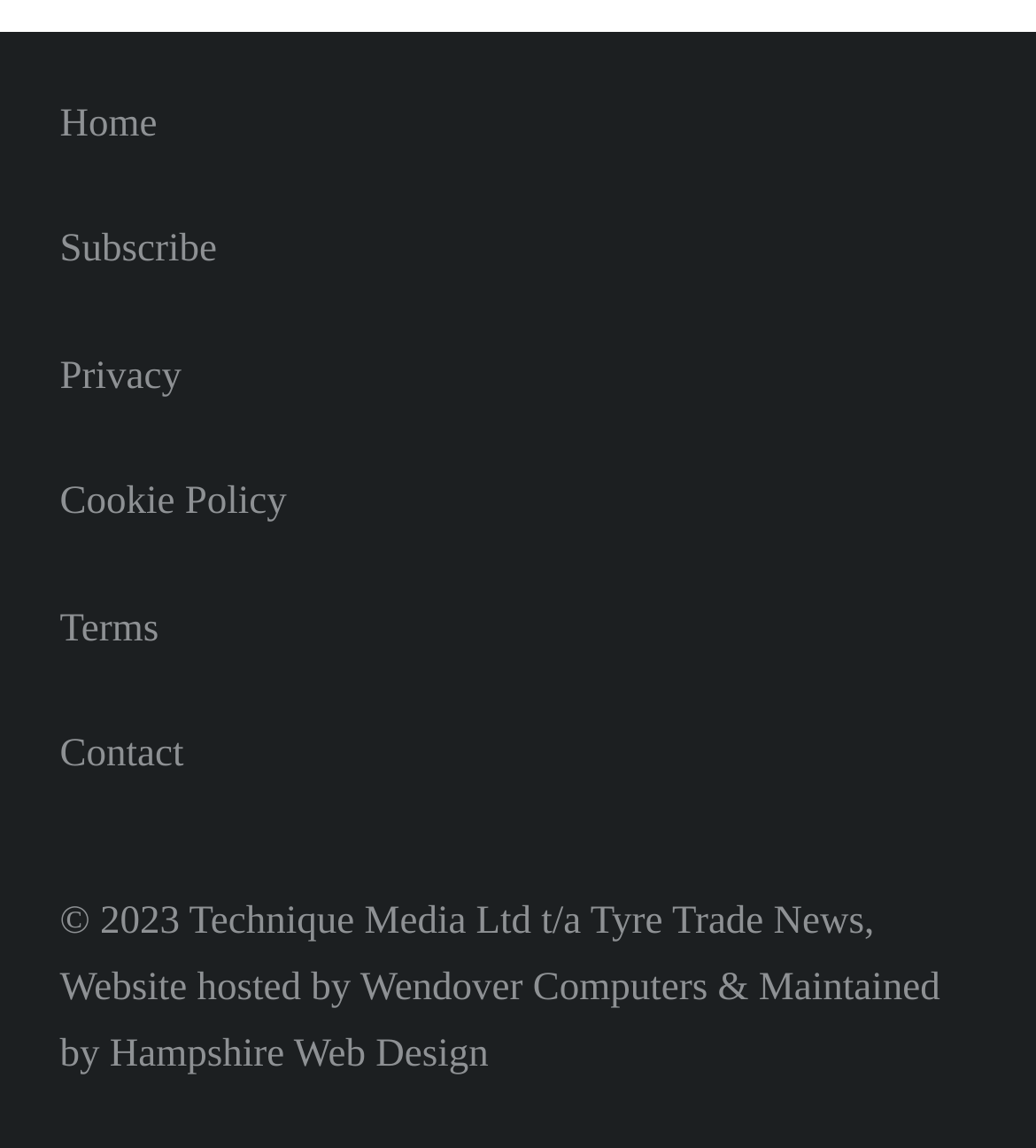Locate the bounding box of the user interface element based on this description: "Hampshire Web Design".

[0.106, 0.899, 0.472, 0.936]